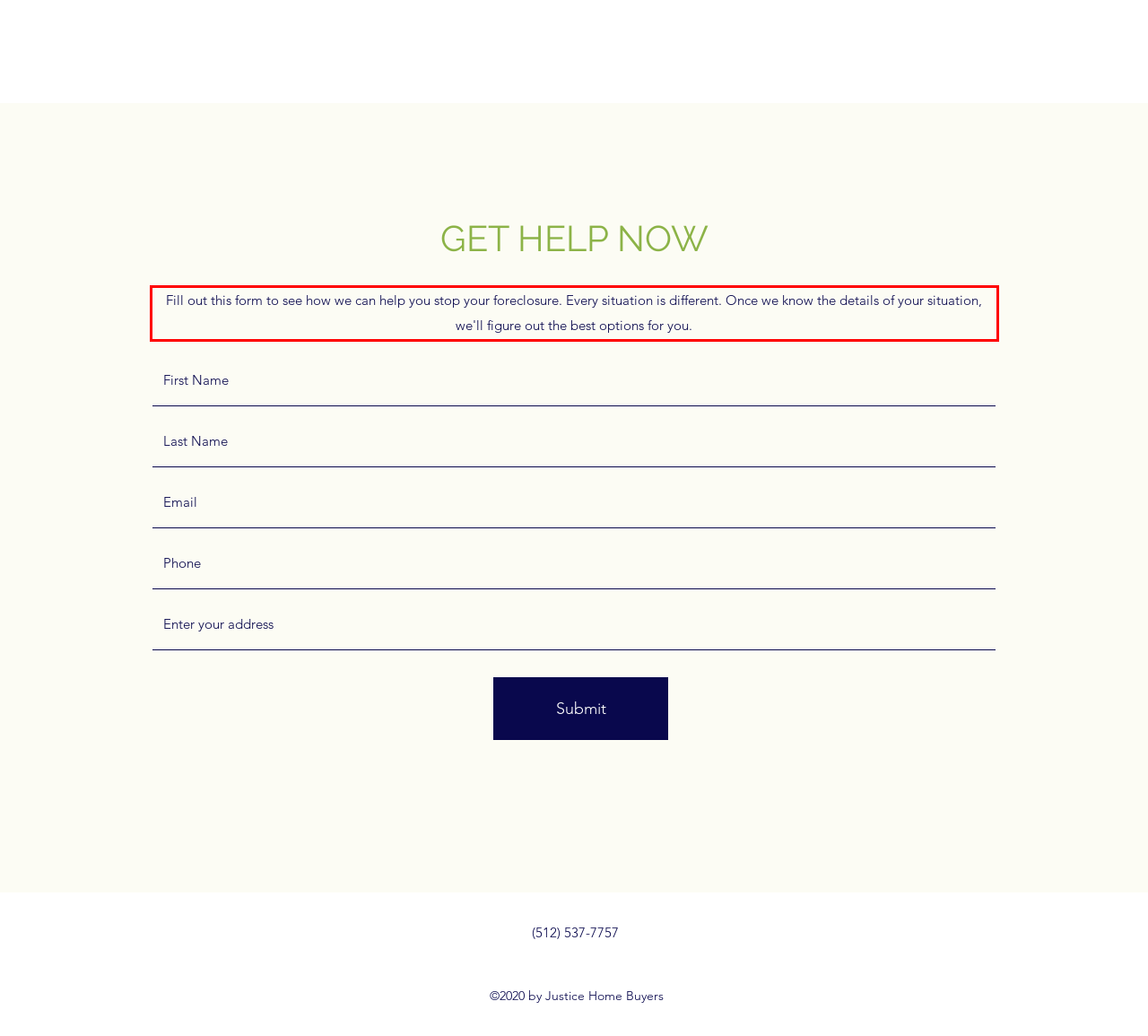Using the provided webpage screenshot, recognize the text content in the area marked by the red bounding box.

Fill out this form to see how we can help you stop your foreclosure. Every situation is different. Once we know the details of your situation, we'll figure out the best options for you.